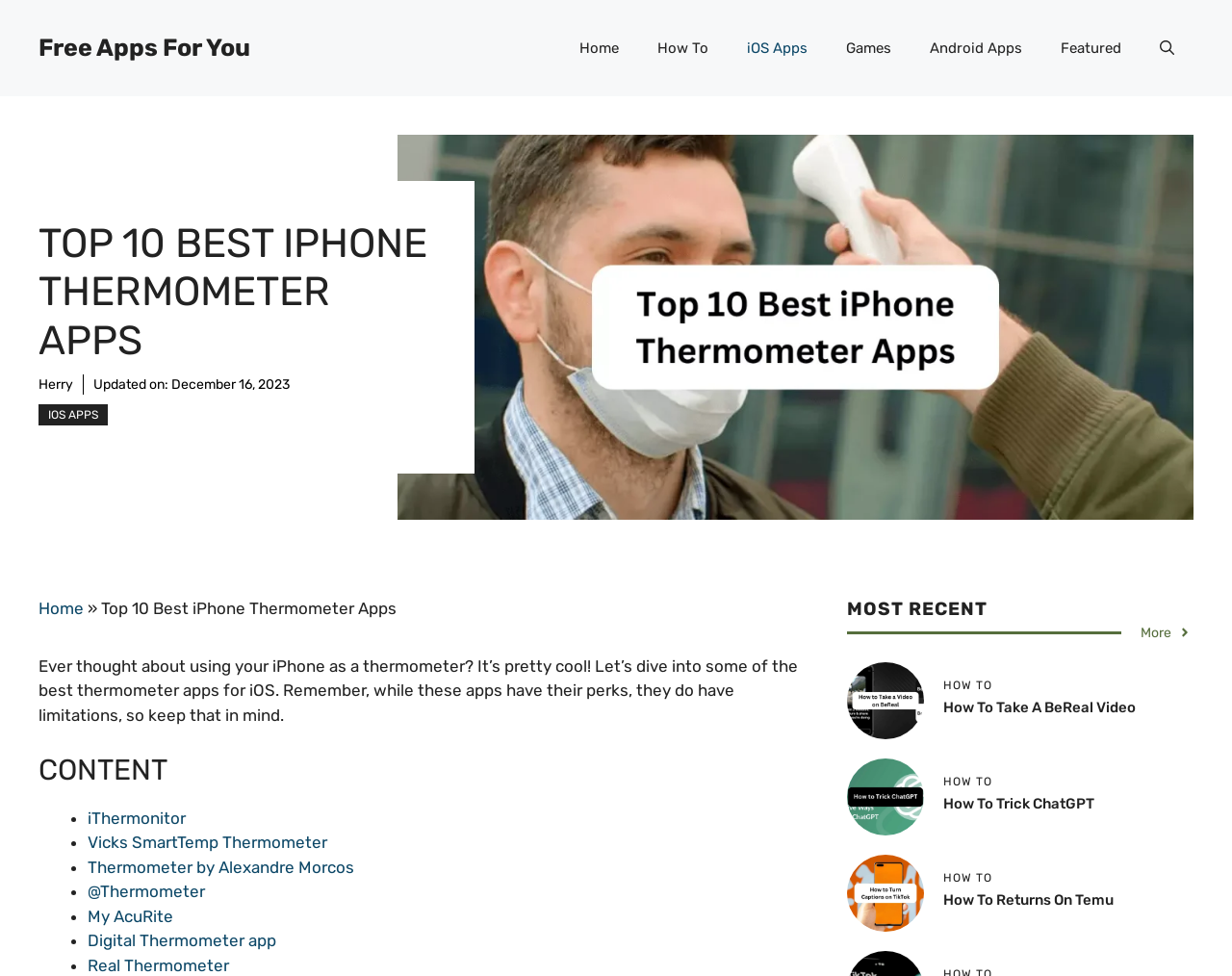Locate the bounding box coordinates of the area that needs to be clicked to fulfill the following instruction: "Open the search". The coordinates should be in the format of four float numbers between 0 and 1, namely [left, top, right, bottom].

[0.926, 0.02, 0.969, 0.079]